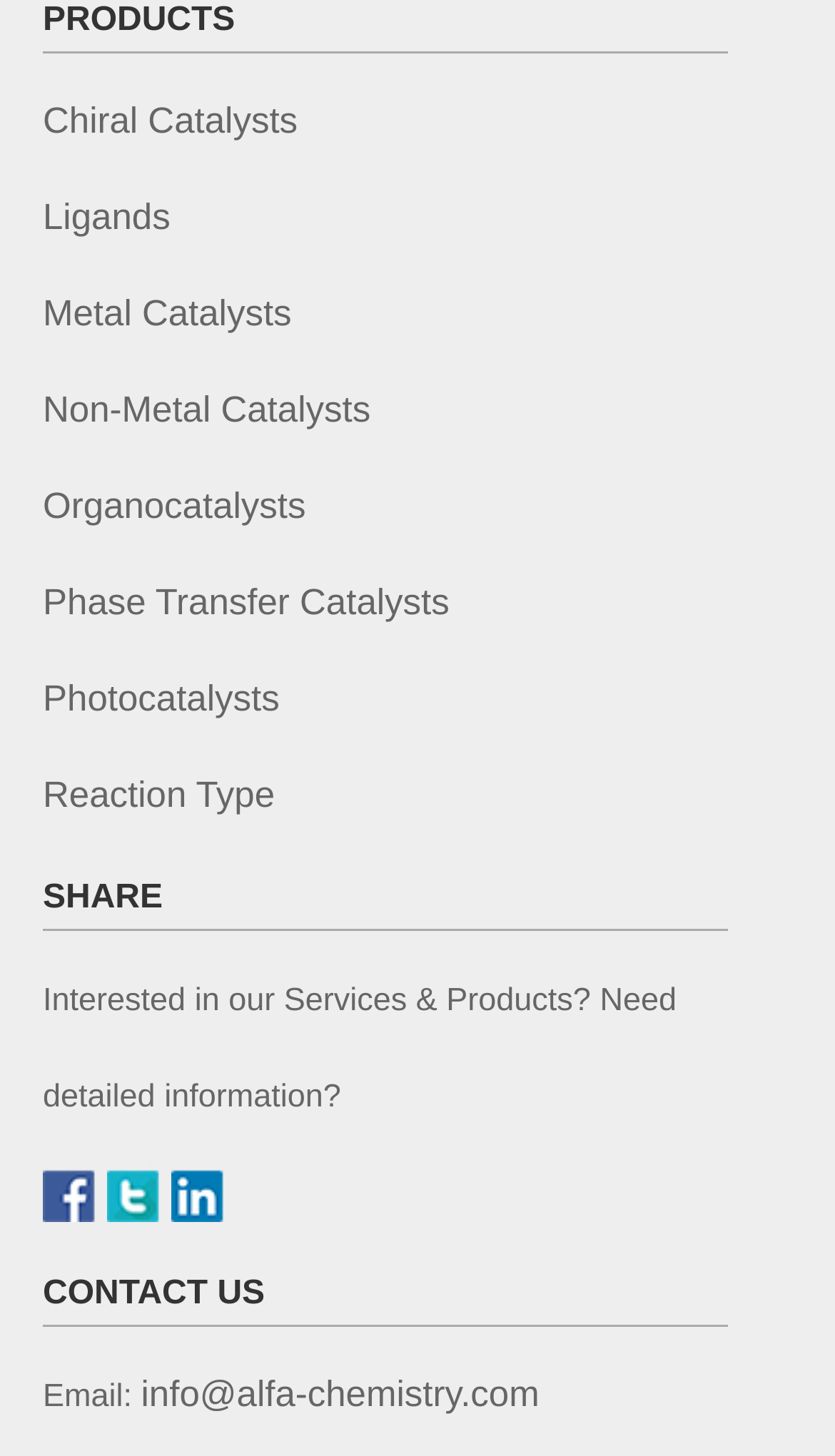Identify the bounding box coordinates of the clickable region necessary to fulfill the following instruction: "View Reaction Type". The bounding box coordinates should be four float numbers between 0 and 1, i.e., [left, top, right, bottom].

[0.051, 0.531, 0.329, 0.559]